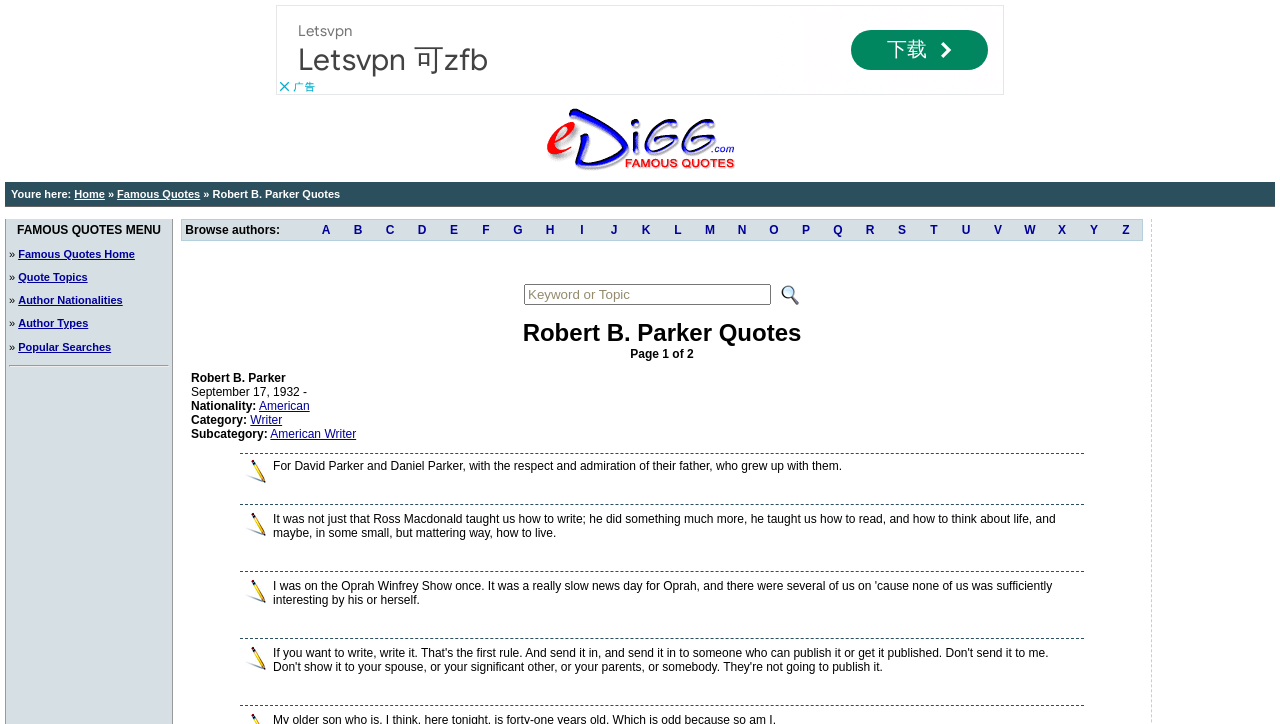Determine the bounding box coordinates for the area you should click to complete the following instruction: "Go to 'Quote Topics'".

[0.014, 0.374, 0.068, 0.391]